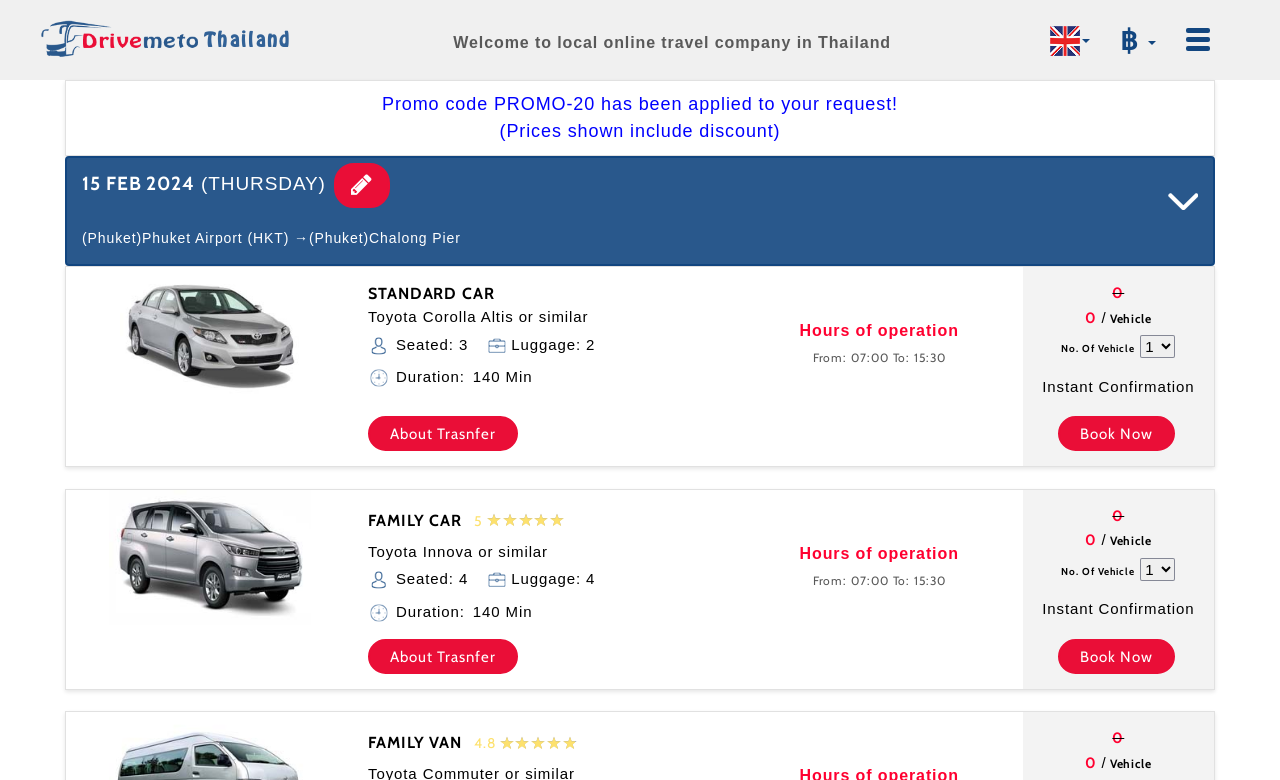Locate the bounding box coordinates of the clickable area to execute the instruction: "Click the site logo". Provide the coordinates as four float numbers between 0 and 1, represented as [left, top, right, bottom].

[0.027, 0.026, 0.331, 0.073]